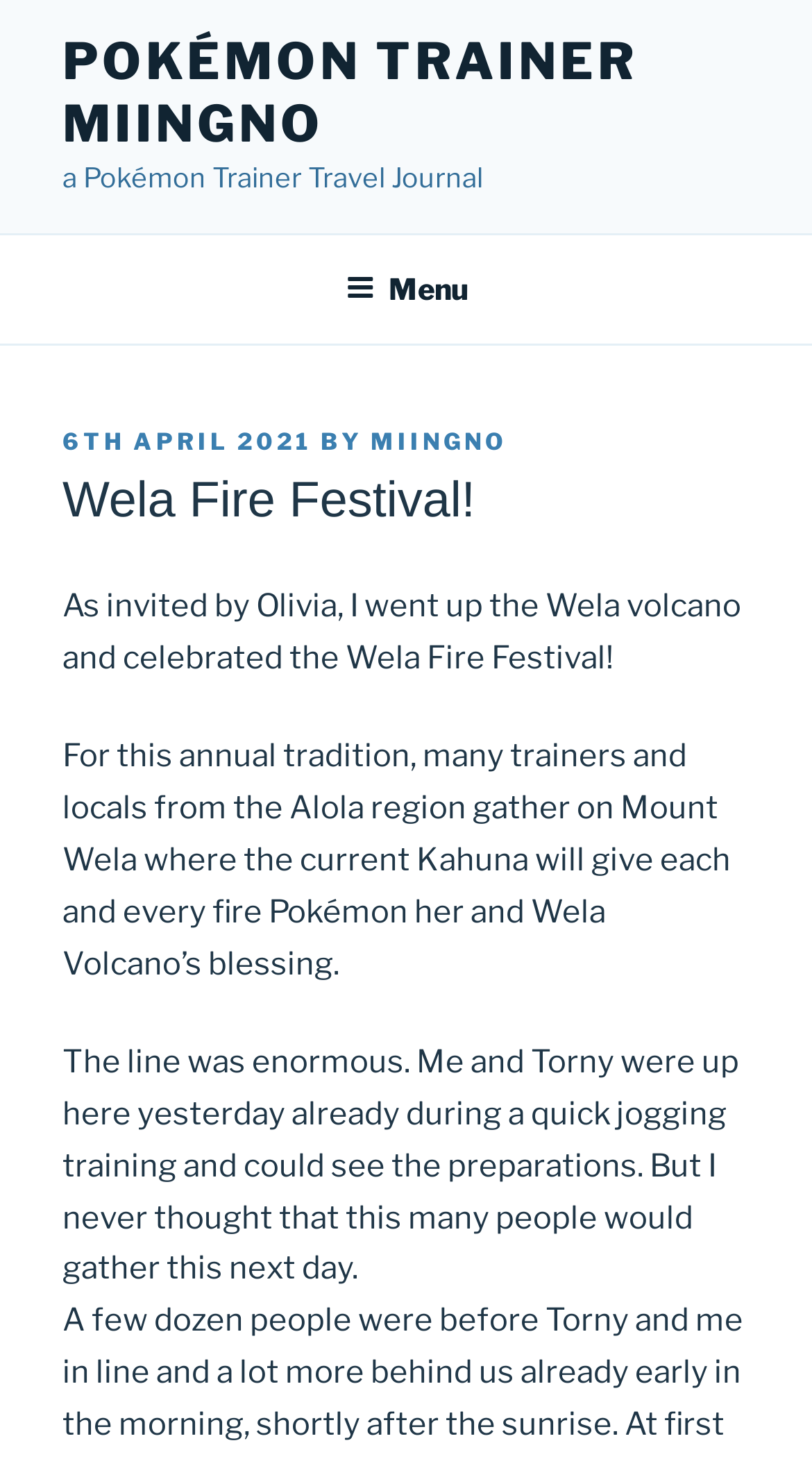Determine the bounding box for the HTML element described here: "Pokémon Trainer Miingno". The coordinates should be given as [left, top, right, bottom] with each number being a float between 0 and 1.

[0.077, 0.021, 0.787, 0.106]